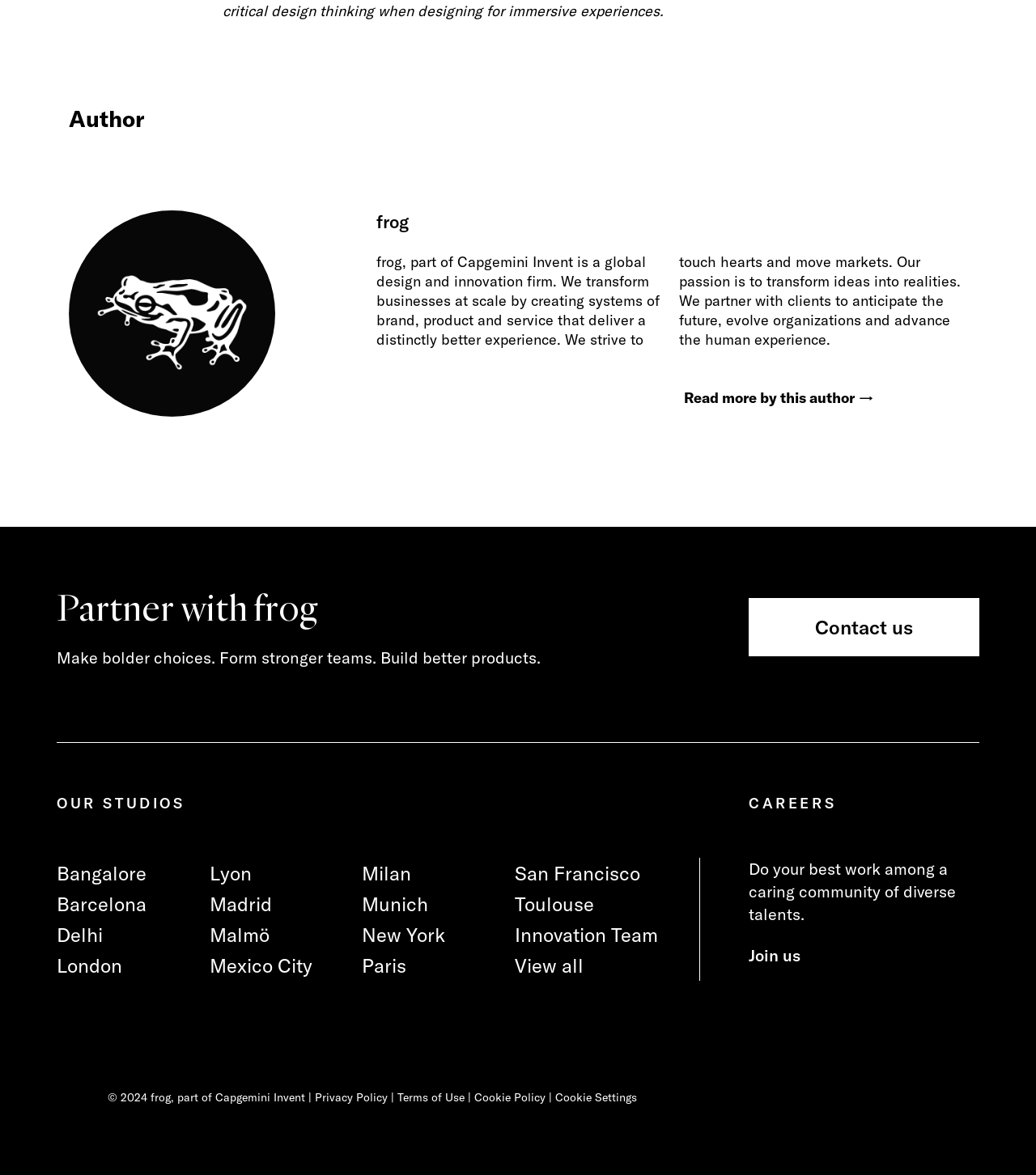What is the name of the author?
Based on the image, answer the question with as much detail as possible.

The webpage does not provide the name of the author, it only mentions 'Author' as a static text element.